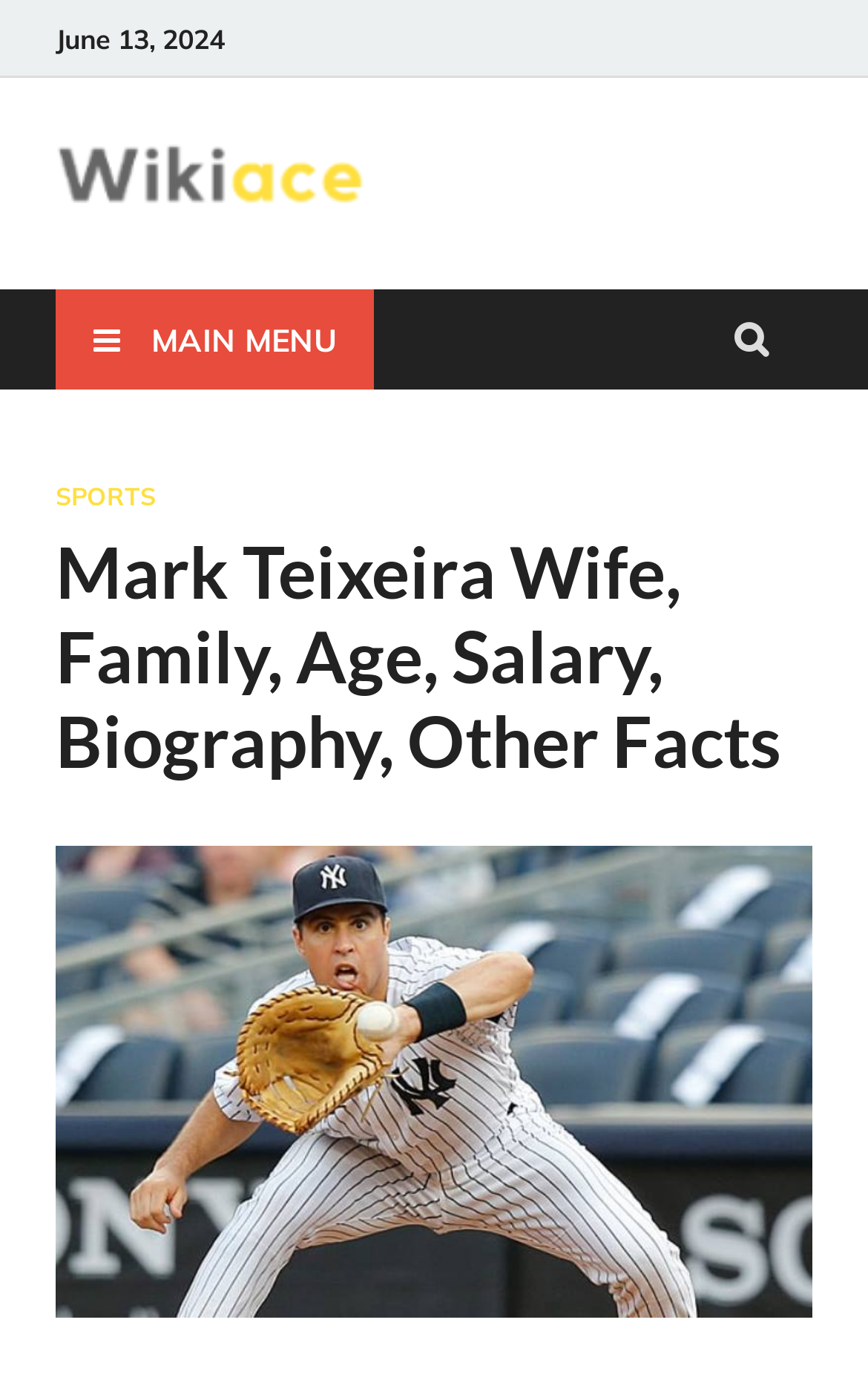Please provide a brief answer to the question using only one word or phrase: 
What type of biographies are provided on this website?

Celebrity Biographies